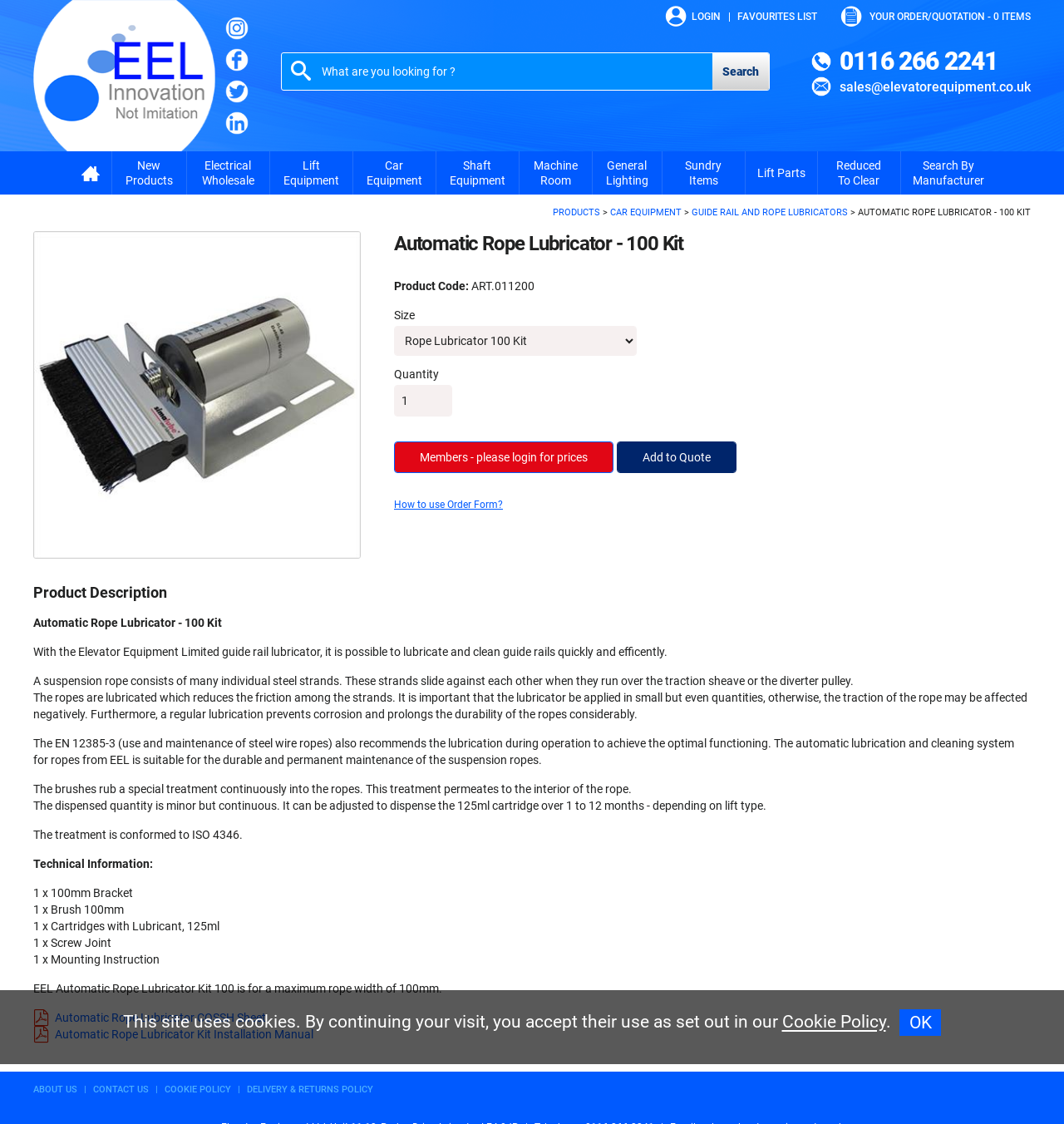Extract the bounding box coordinates of the UI element described: "Search". Provide the coordinates in the format [left, top, right, bottom] with values ranging from 0 to 1.

None